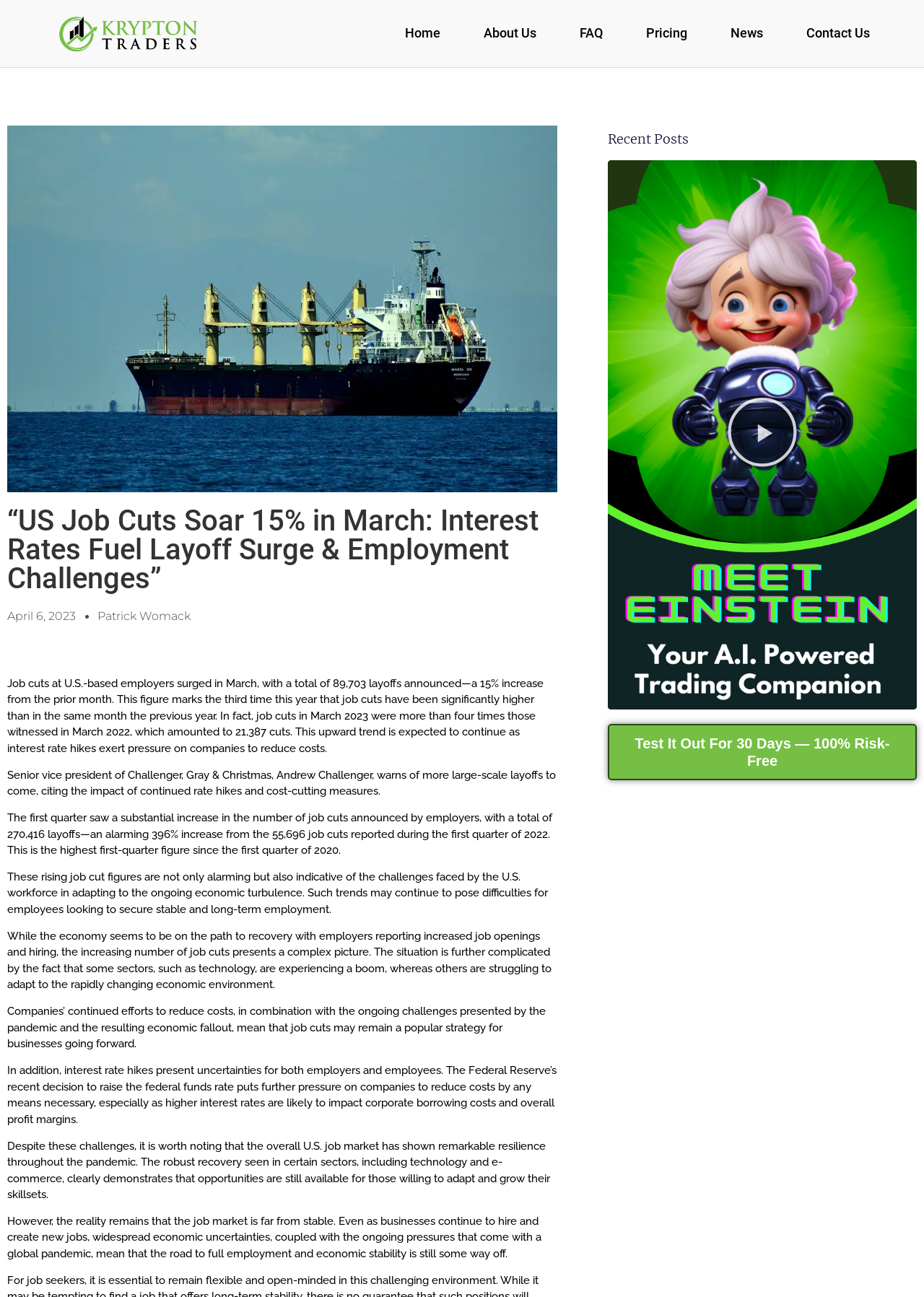Provide a brief response to the question below using one word or phrase:
What is the percentage increase in job cuts from the prior month?

15%